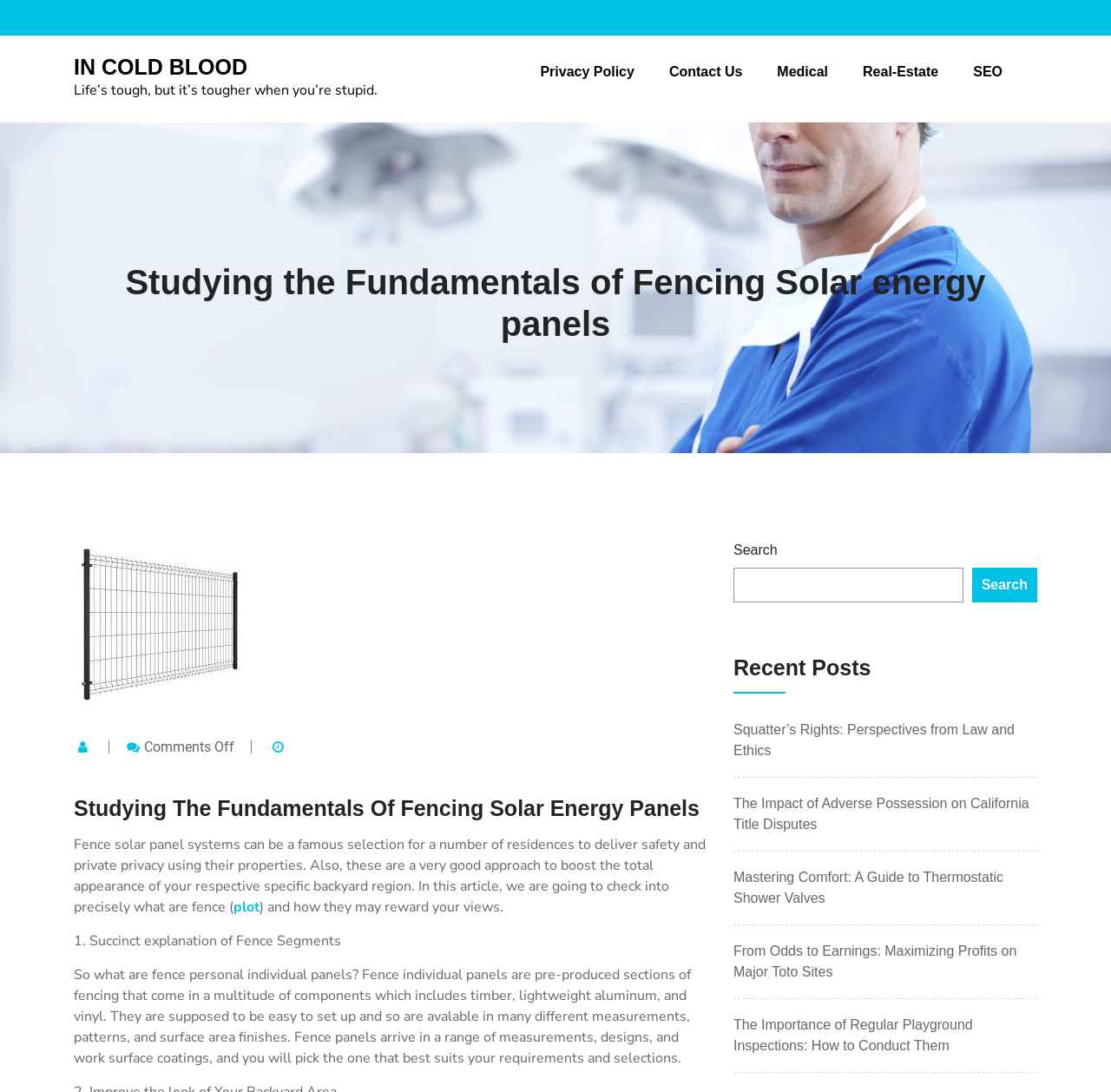Show the bounding box coordinates for the HTML element as described: "Pitch a Story".

None